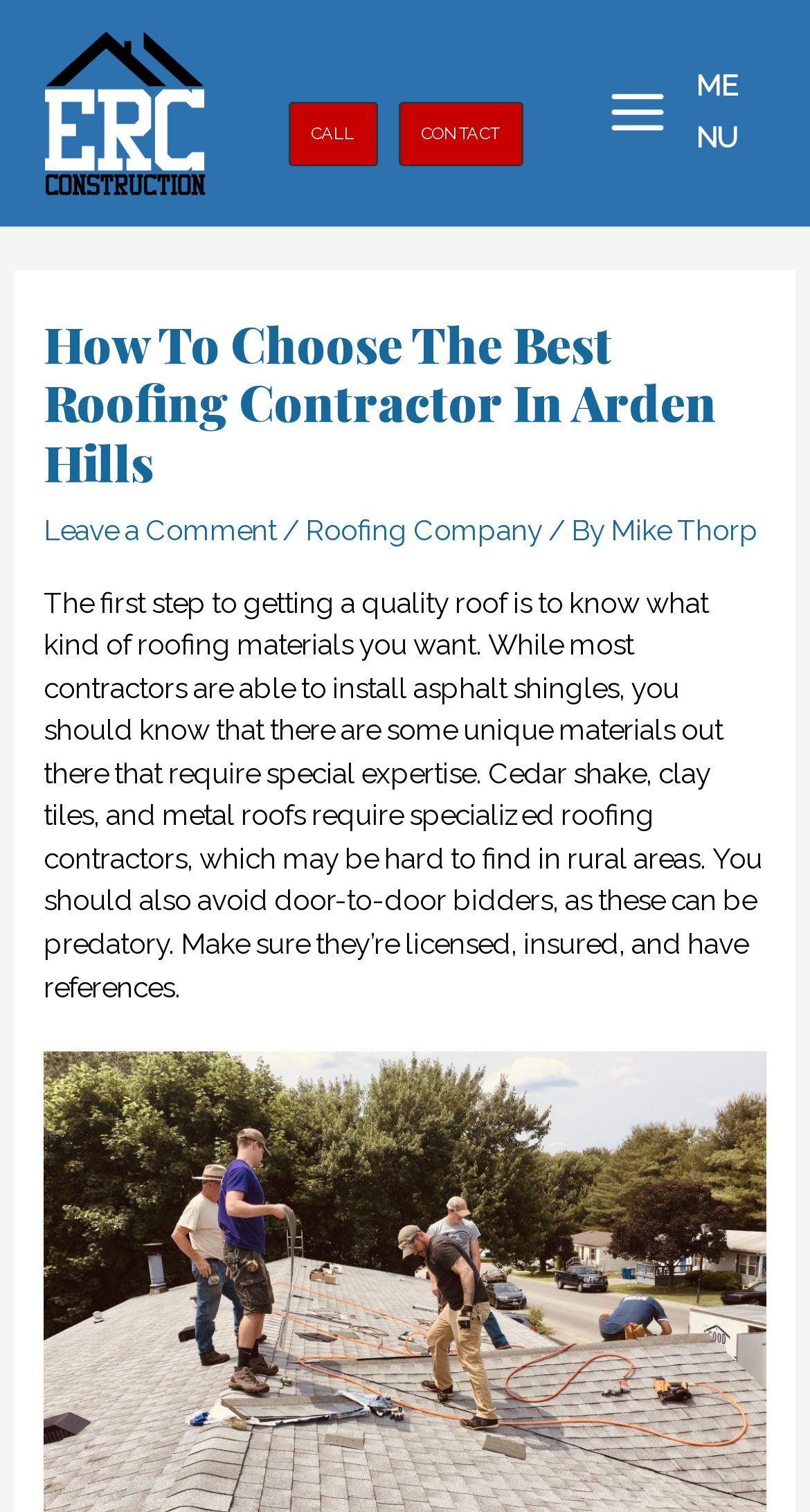Answer the following query concisely with a single word or phrase:
What is the phone action on the header?

CALL